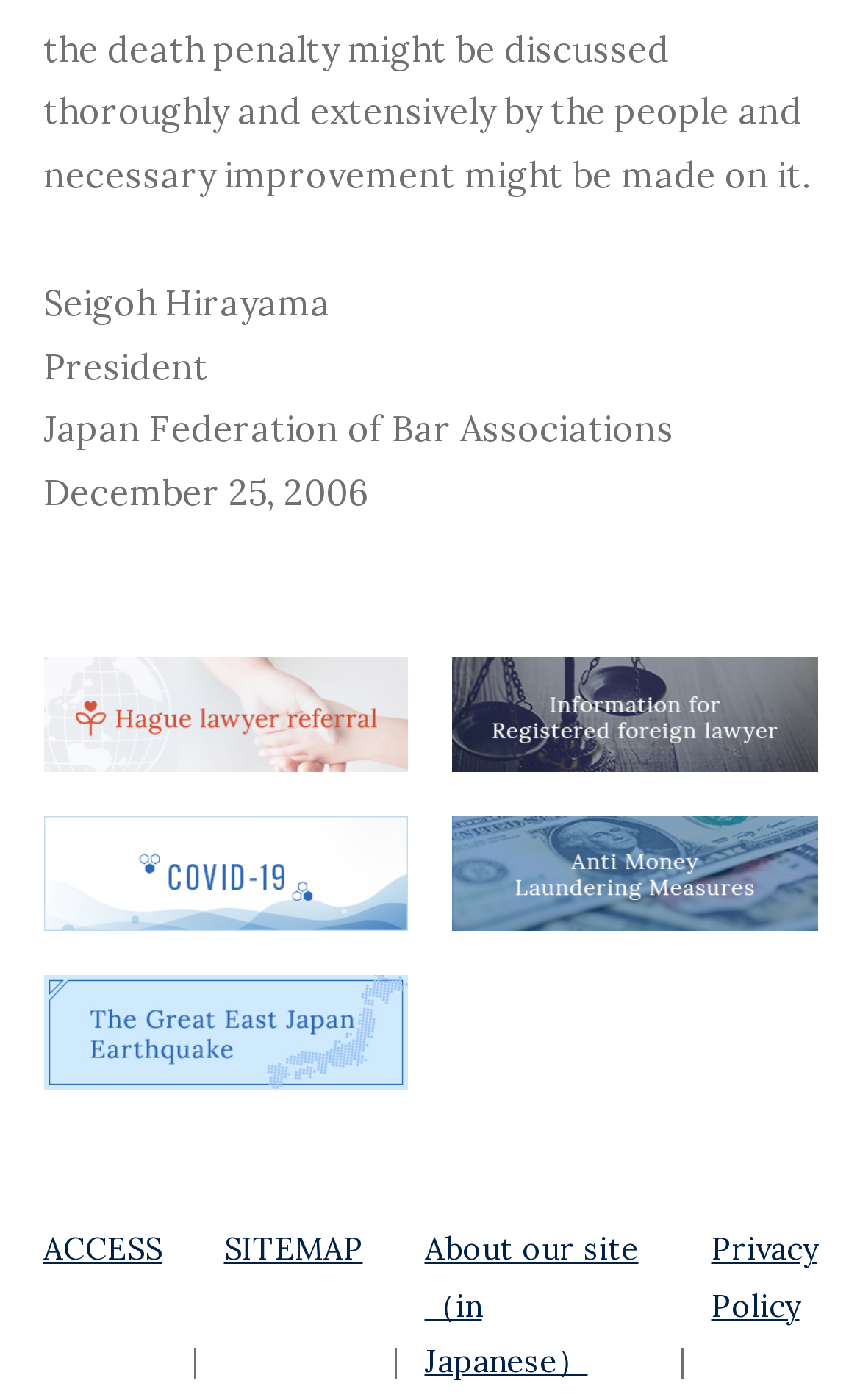Locate the bounding box coordinates for the element described below: "Privacy Policy". The coordinates must be four float values between 0 and 1, formatted as [left, top, right, bottom].

[0.827, 0.878, 0.95, 0.946]